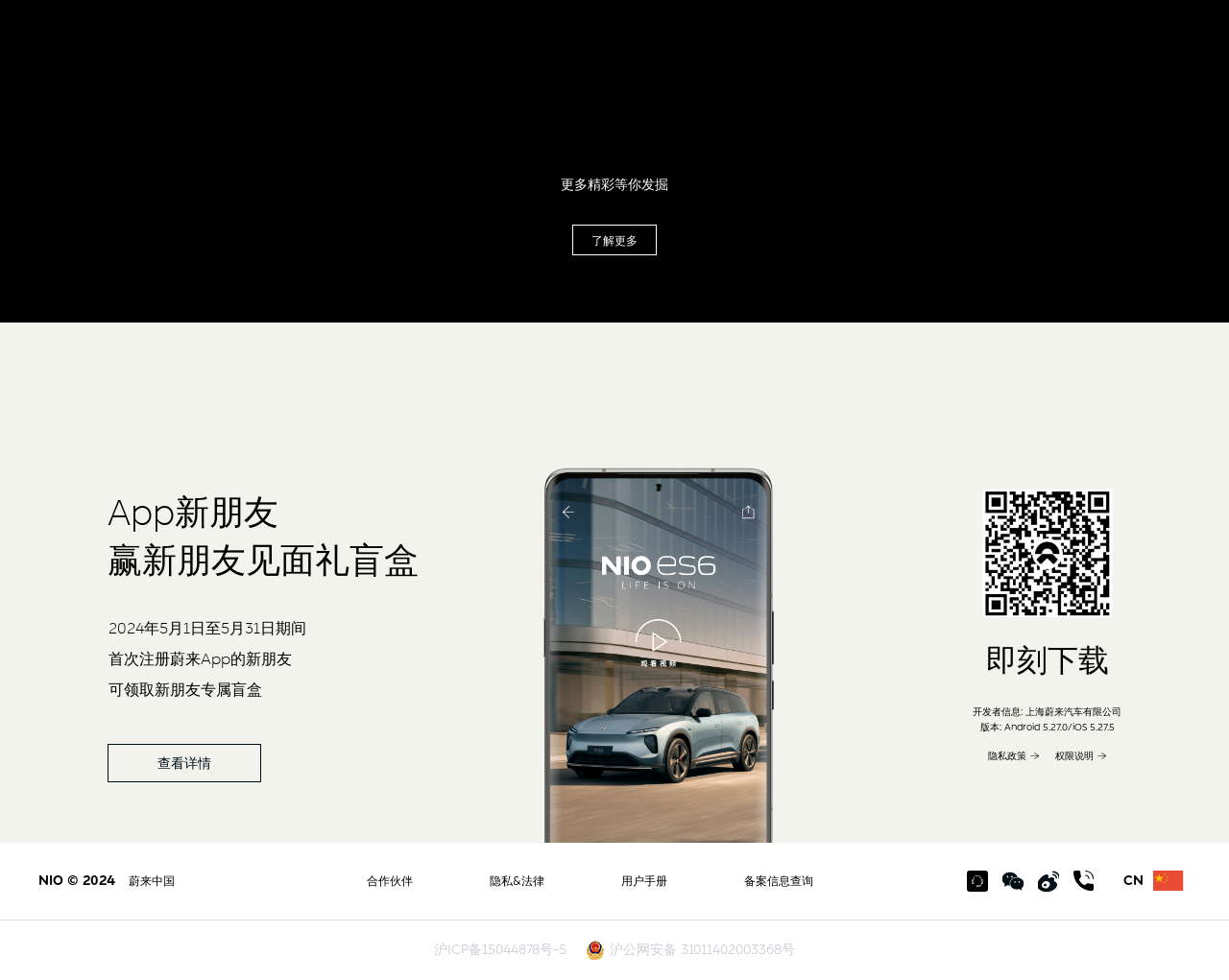Locate the bounding box coordinates of the element to click to perform the following action: 'Read more about Affordable & Flexible HR solutions'. The coordinates should be given as four float values between 0 and 1, in the form of [left, top, right, bottom].

None